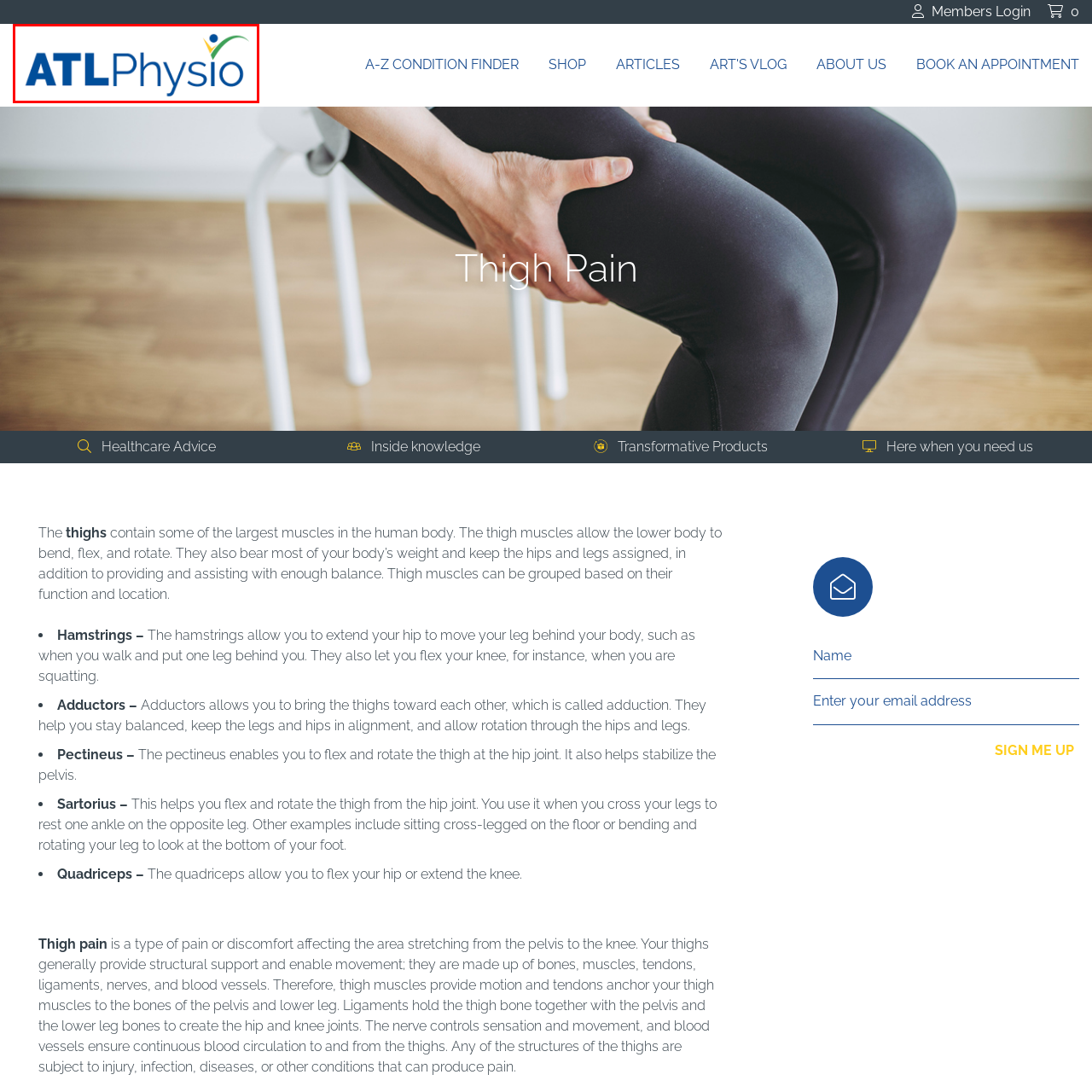What is the focus of the healthcare provider?
Take a close look at the image highlighted by the red bounding box and answer the question thoroughly based on the details you see.

The caption states that the logo is suitable for a healthcare provider focused on physiotherapy and rehabilitation services, implying that the organization's primary focus is on these areas.